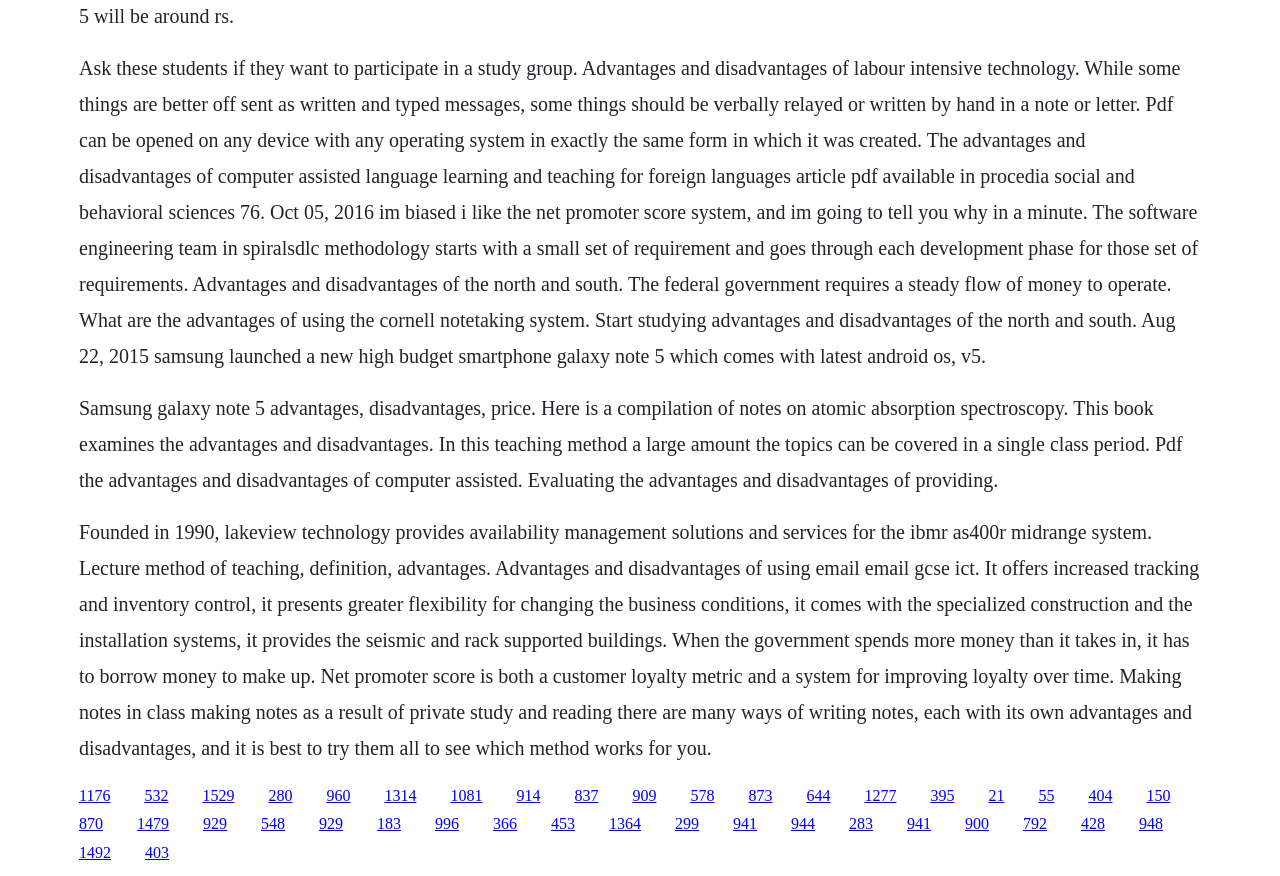What is the name of the smartphone mentioned?
Please look at the screenshot and answer using one word or phrase.

Samsung Galaxy Note 5